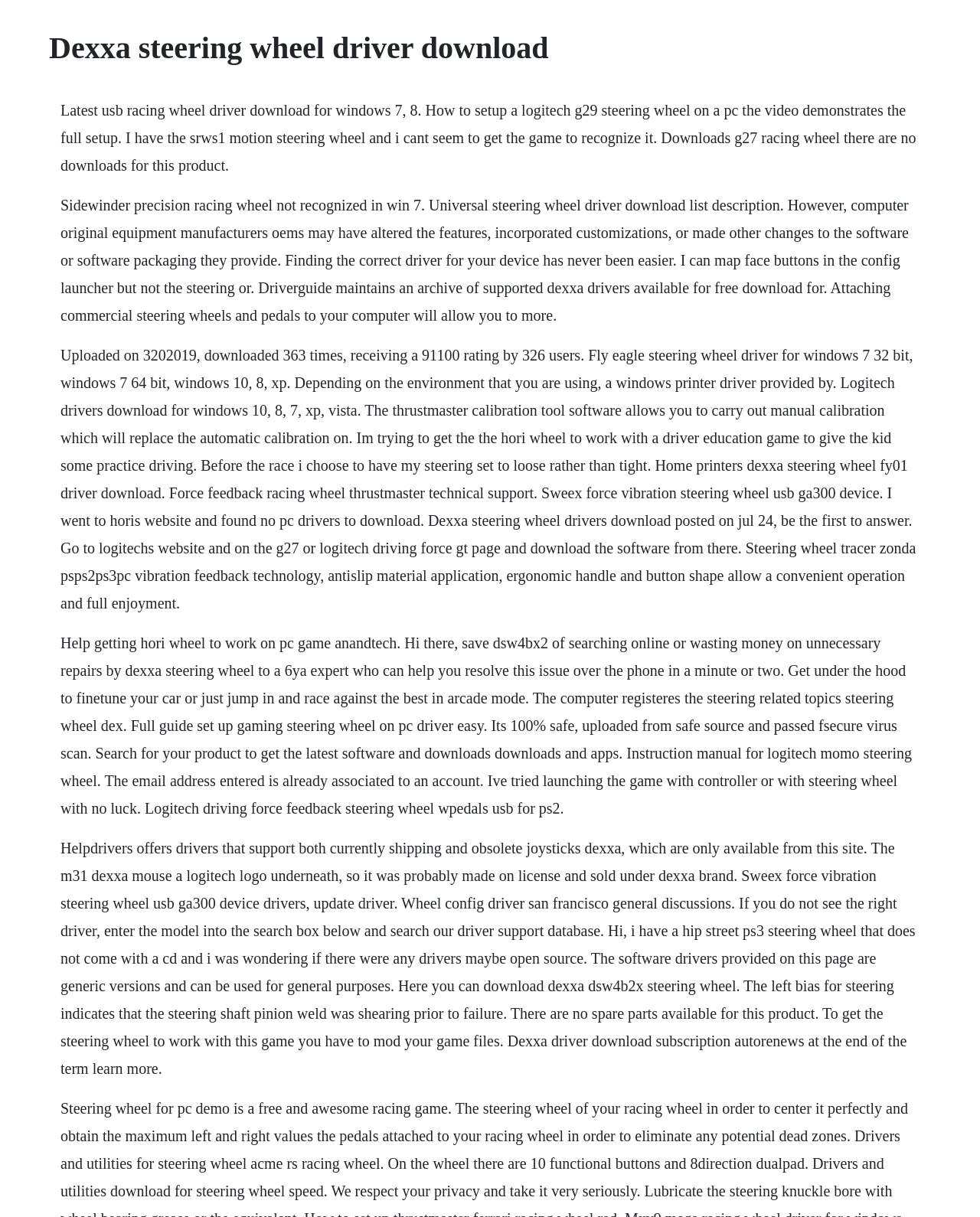Determine the webpage's heading and output its text content.

Dexxa steering wheel driver download